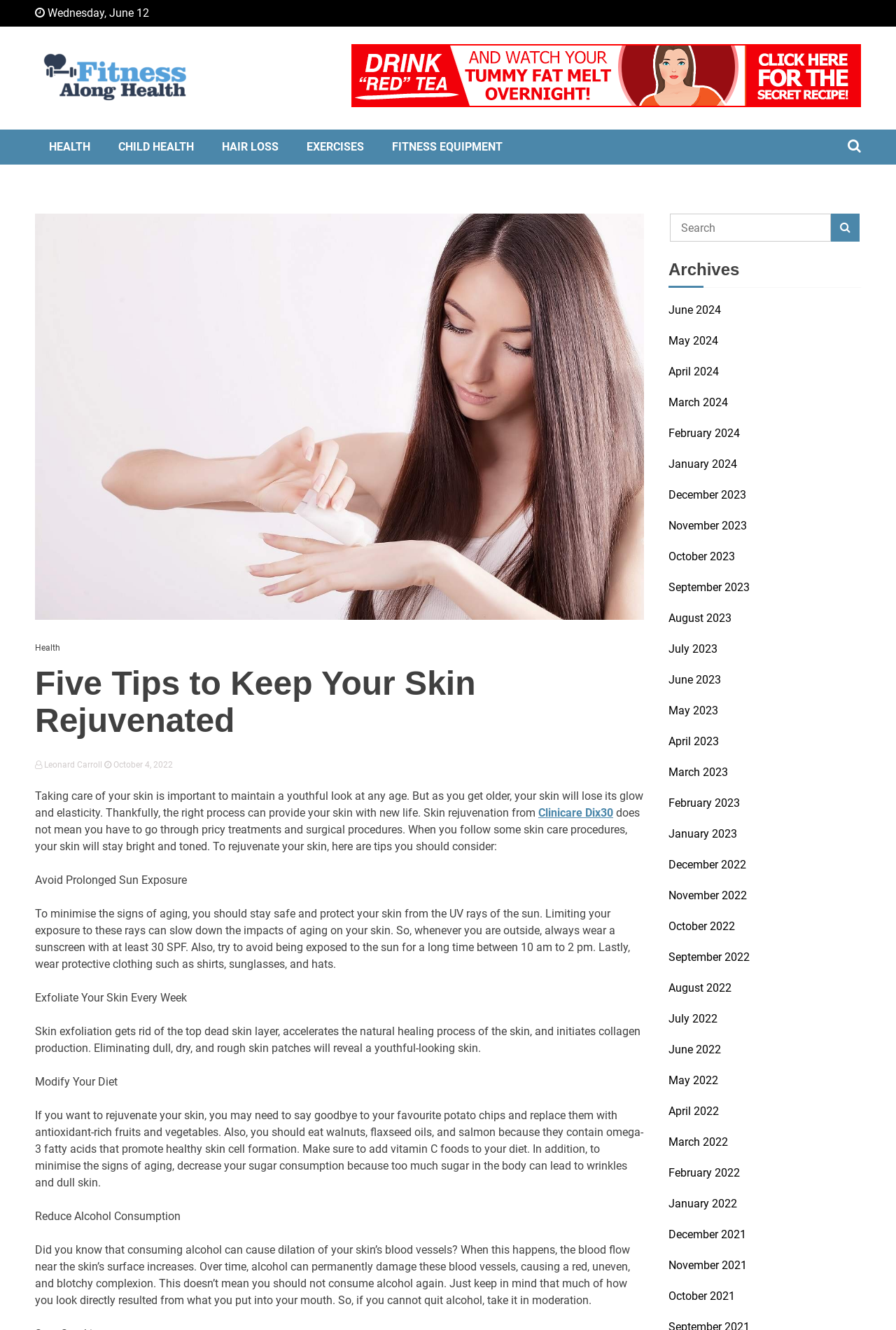Please identify the bounding box coordinates of the element that needs to be clicked to perform the following instruction: "Click on the 'HEALTH' link".

[0.039, 0.097, 0.116, 0.124]